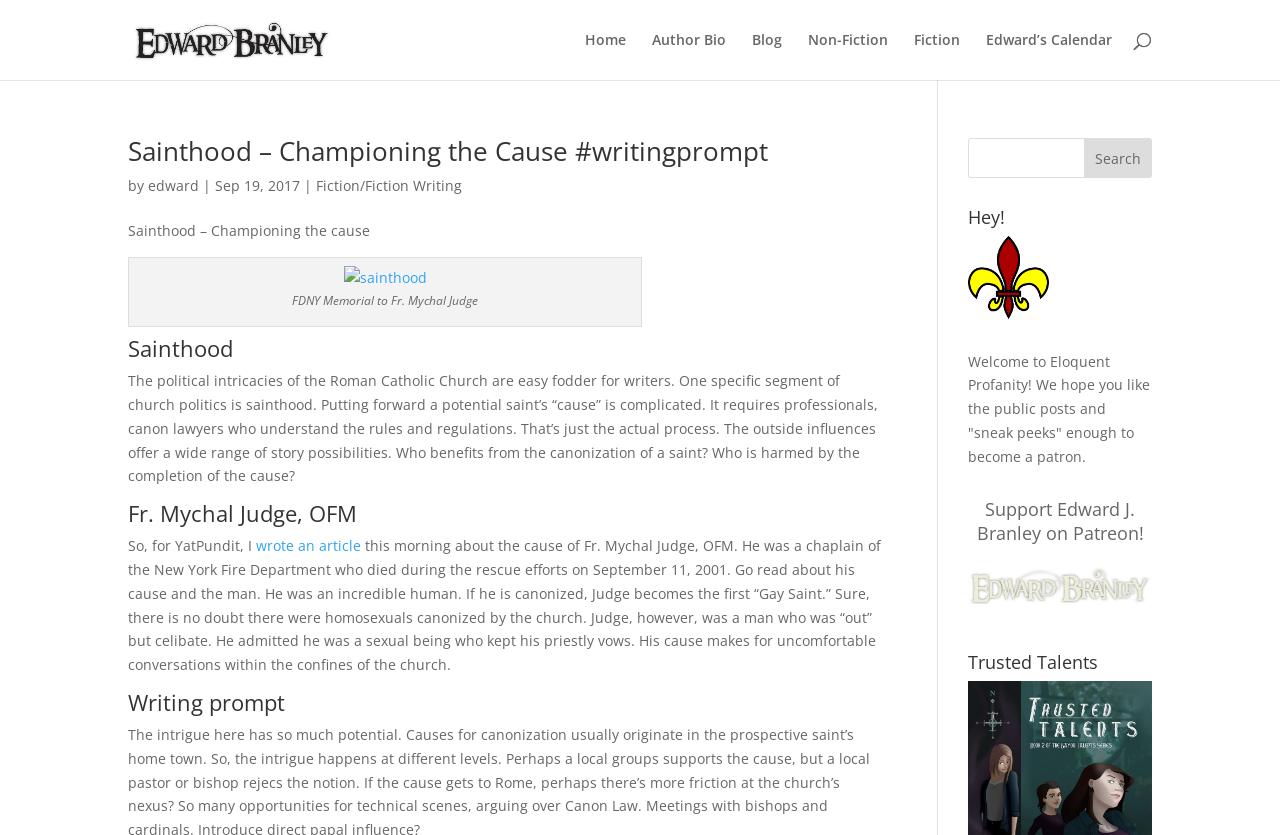Observe the image and answer the following question in detail: What is the name of the author?

The name of the author can be found in the link 'Edward J. Branley' at the top of the webpage, which is also the title of the webpage. Additionally, the author's name is mentioned in the text 'by edward' and 'Support Edward J. Branley on Patreon!'.